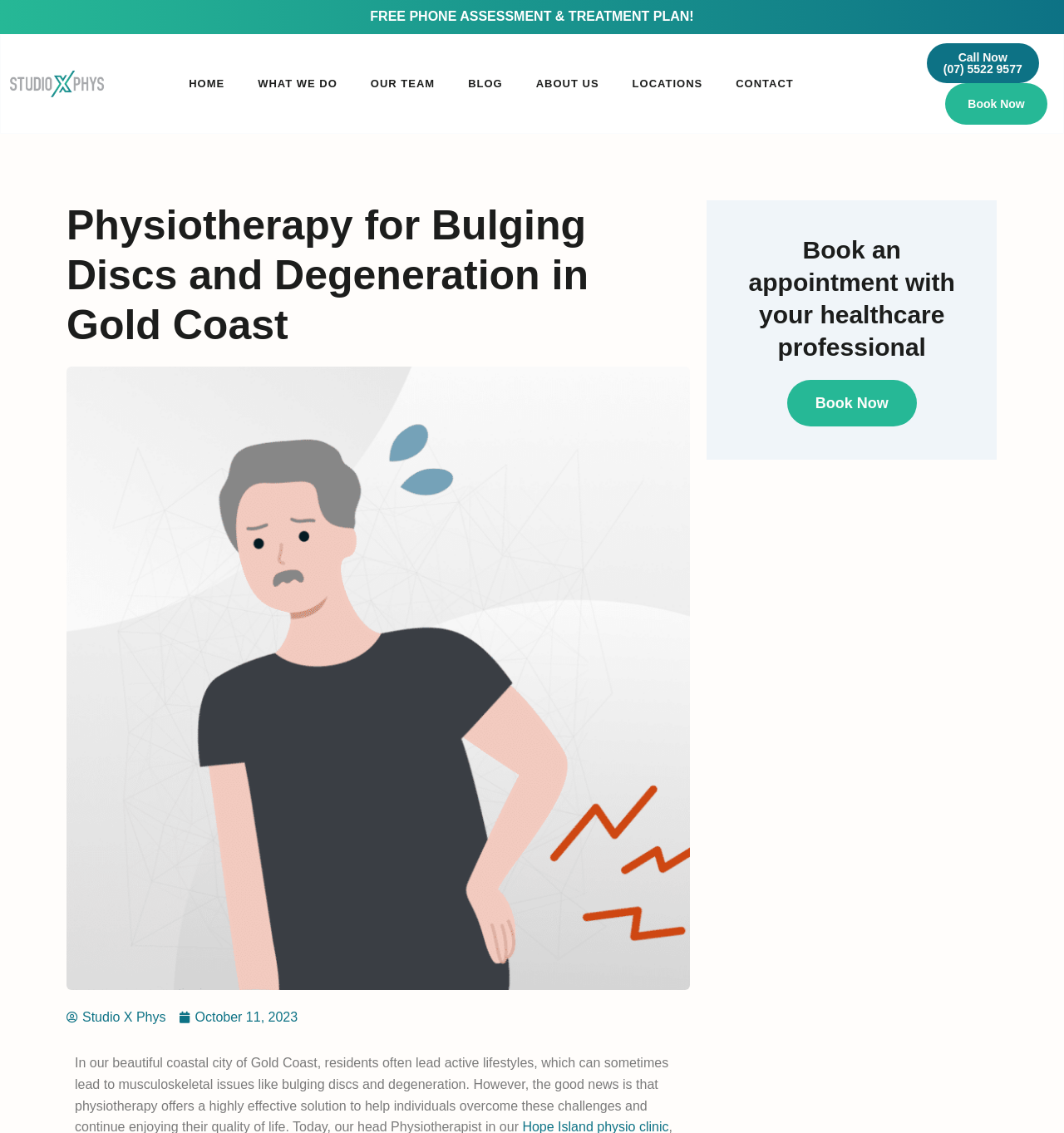What is the phone number to call for an appointment?
Please provide a single word or phrase based on the screenshot.

(07) 5522 9577